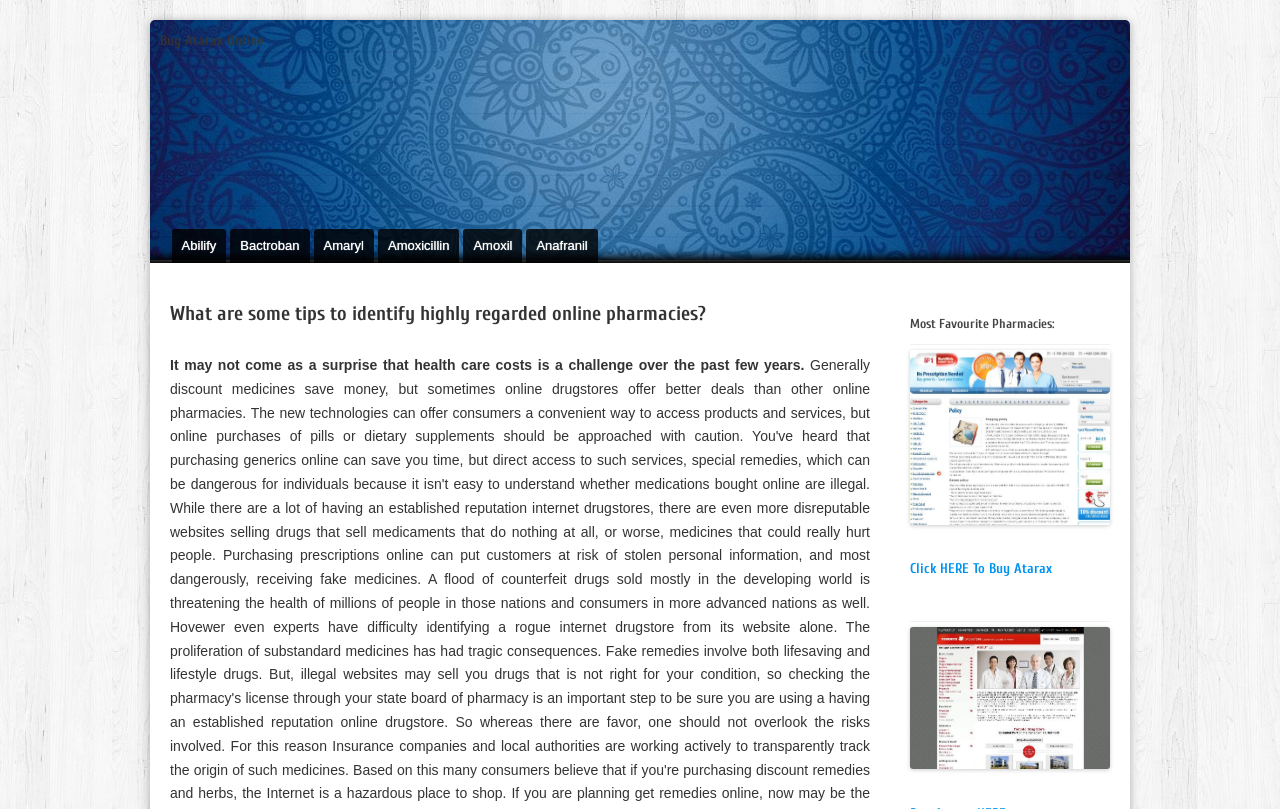Bounding box coordinates should be provided in the format (top-left x, top-left y, bottom-right x, bottom-right y) with all values between 0 and 1. Identify the bounding box for this UI element: Click HERE To Buy Atarax

[0.711, 0.693, 0.822, 0.714]